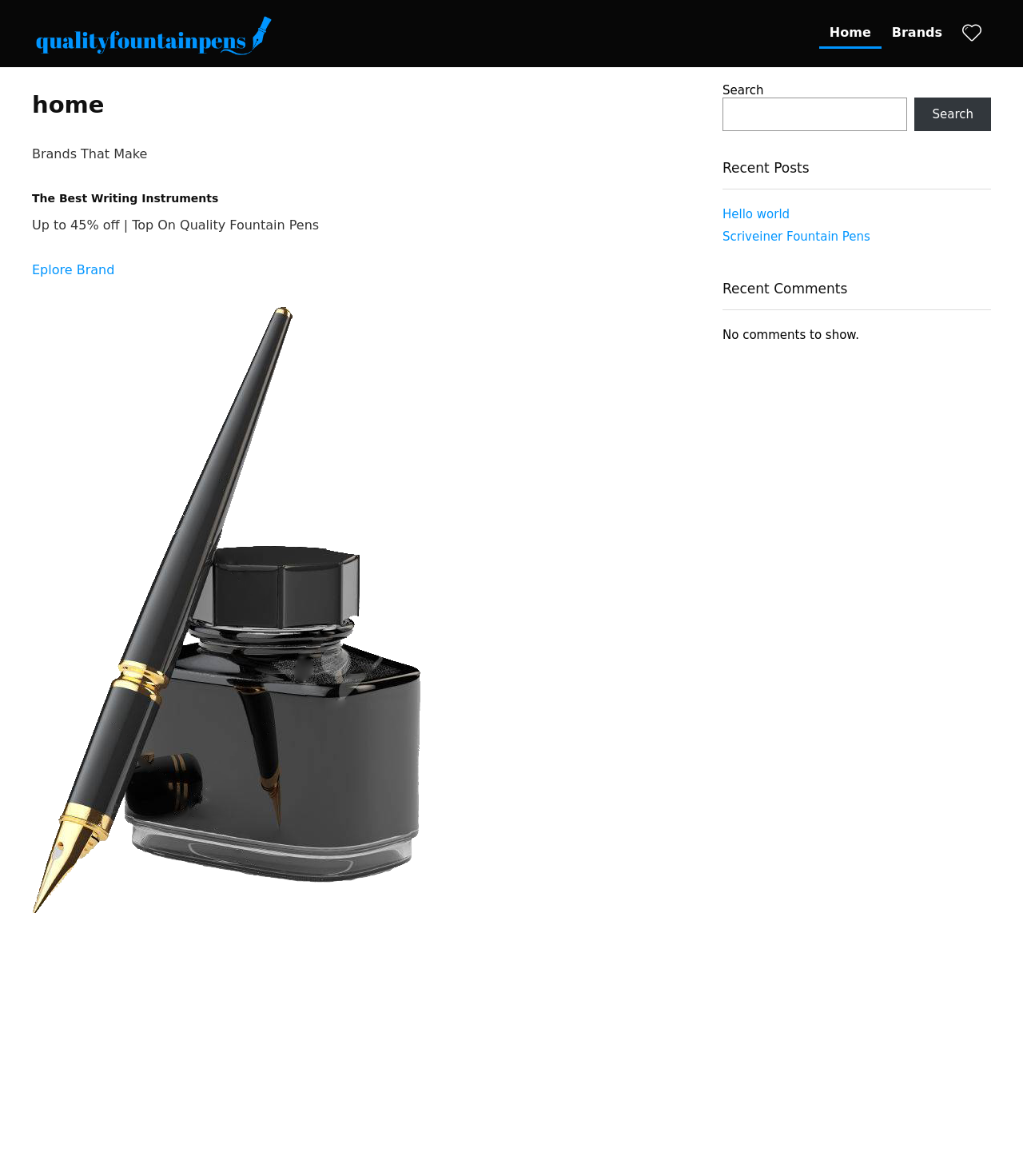Give a one-word or one-phrase response to the question: 
What is the main category of products on this website?

Fountain Pens